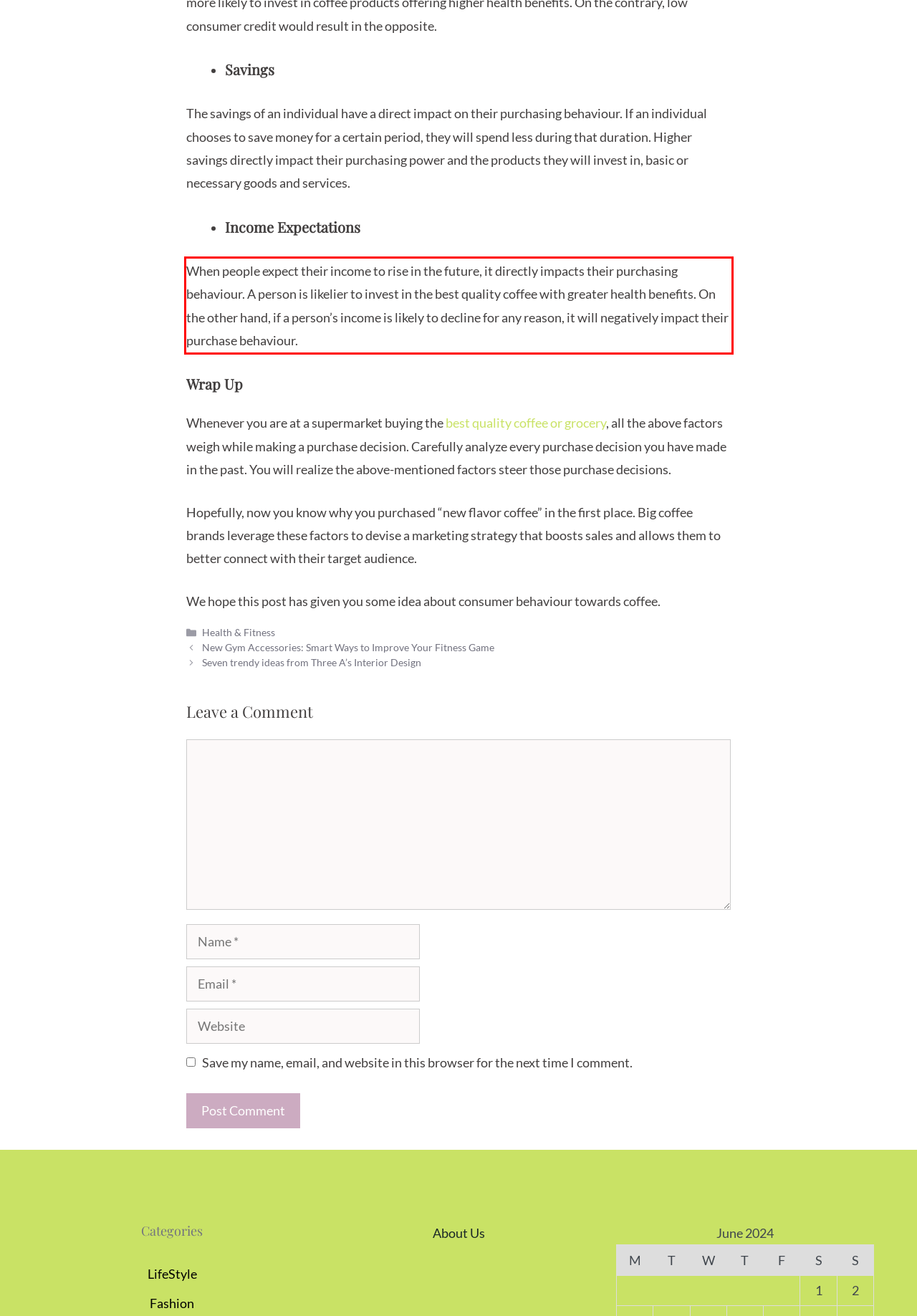Observe the screenshot of the webpage that includes a red rectangle bounding box. Conduct OCR on the content inside this red bounding box and generate the text.

When people expect their income to rise in the future, it directly impacts their purchasing behaviour. A person is likelier to invest in the best quality coffee with greater health benefits. On the other hand, if a person’s income is likely to decline for any reason, it will negatively impact their purchase behaviour.